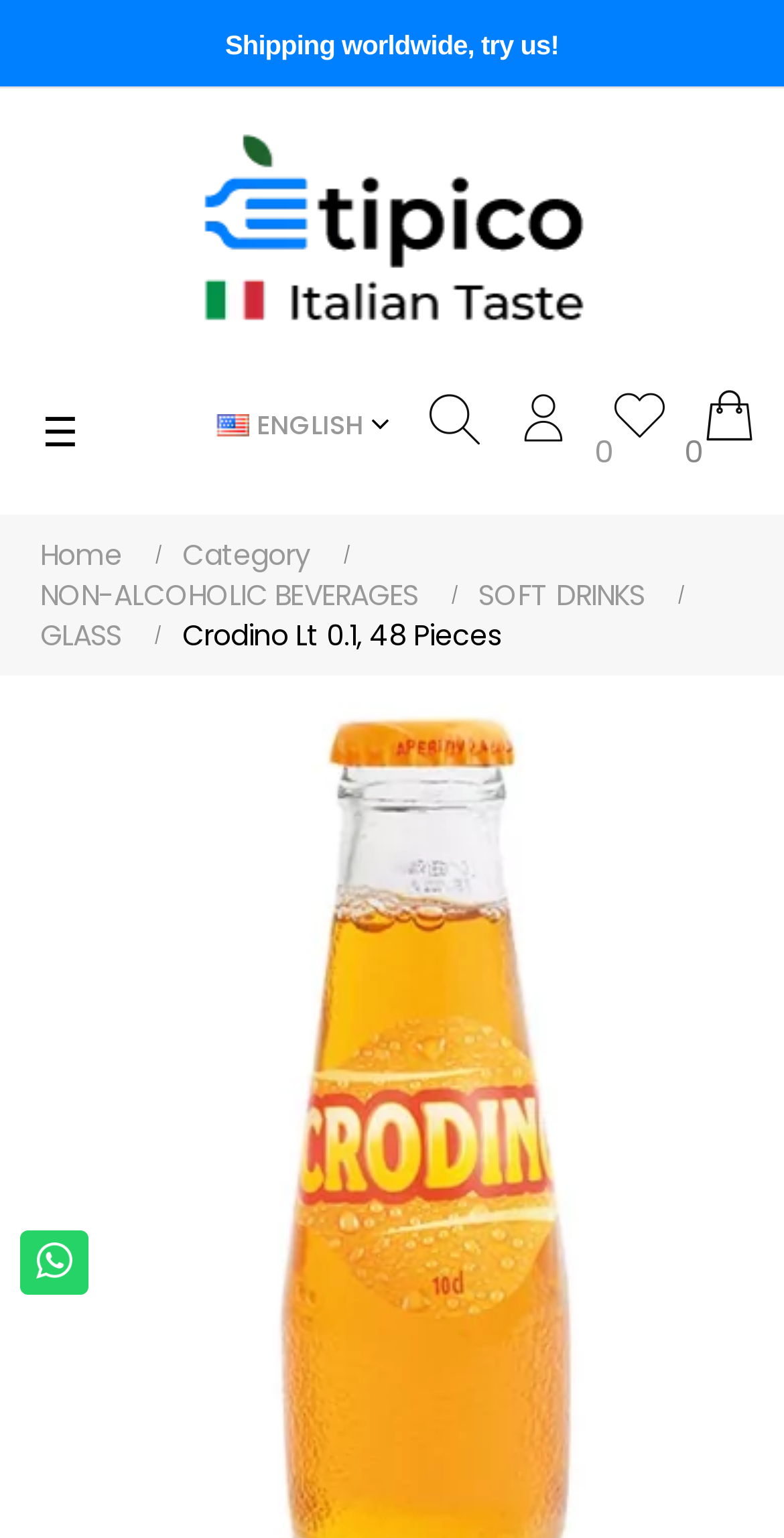How many navigation links are there in the header? Observe the screenshot and provide a one-word or short phrase answer.

5